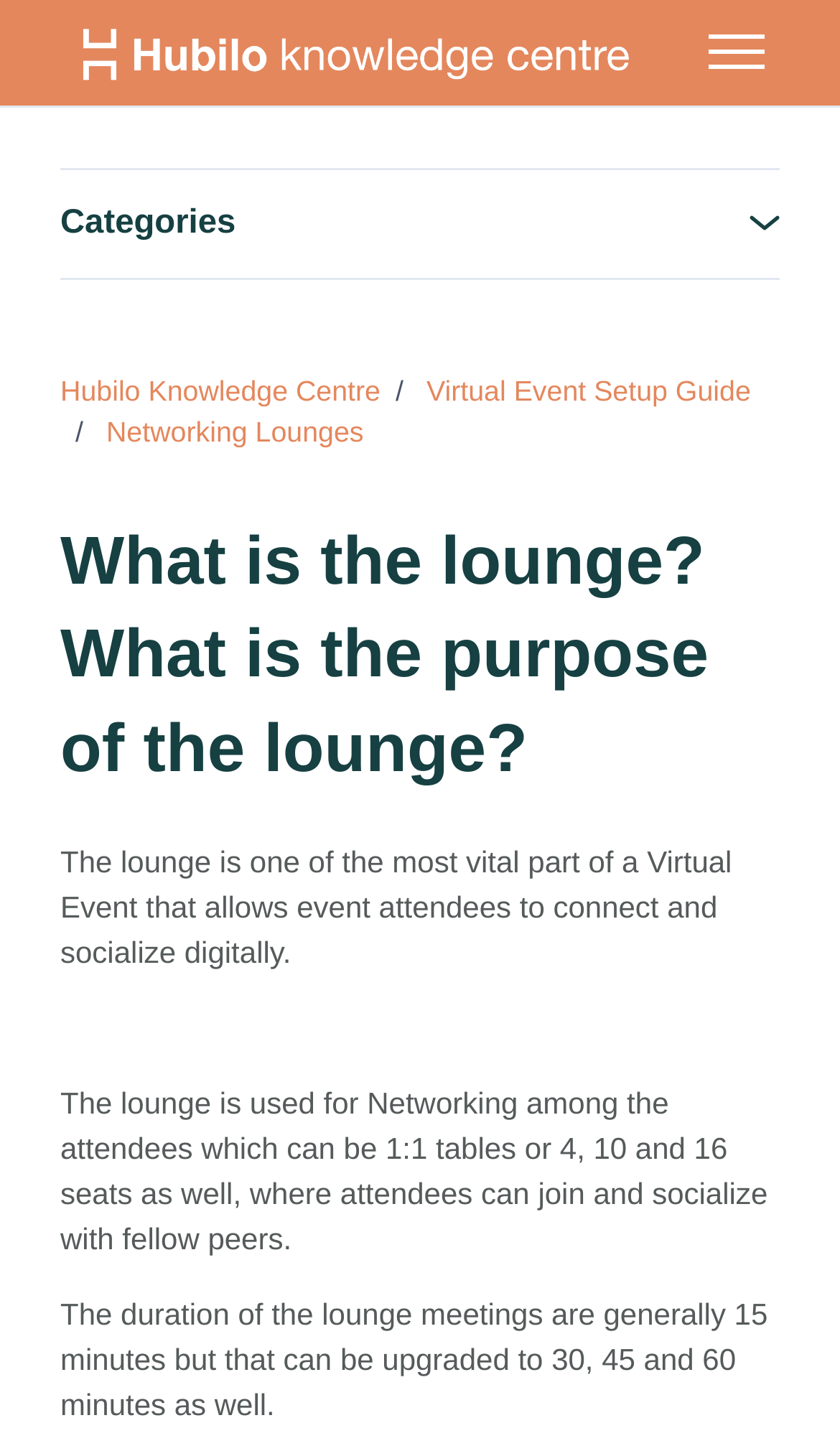Produce an elaborate caption capturing the essence of the webpage.

The webpage is about the lounge in a Virtual Event, specifically its purpose and features. At the top left, there is a link to "Skip to main content". Next to it, on the top center, is a link to the "Hubilo Knowledge Centre Help Center home page" accompanied by an image. On the top right, there is a button to "Toggle navigation menu", which is not expanded.

When the navigation menu is expanded, it reveals a list of items, including "Hubilo Knowledge Centre", "Virtual Event Setup Guide", and "Networking Lounges", each with a corresponding link. Below the navigation menu, there is a header with the title "What is the lounge? What is the purpose of the lounge?".

The main content of the page is divided into four paragraphs of text. The first paragraph explains that the lounge is a vital part of a Virtual Event, allowing attendees to connect and socialize digitally. The second paragraph is empty, with only a non-breaking space character. The third paragraph describes the lounge as a space for networking among attendees, with options for 1:1 tables or seats of 4, 10, and 16. The fourth paragraph mentions that the duration of lounge meetings is typically 15 minutes, but can be upgraded to 30, 45, or 60 minutes.

On the right side of the page, there is a complementary section with a heading "Categories" and an image. At the bottom of the page, there is a button with no text.